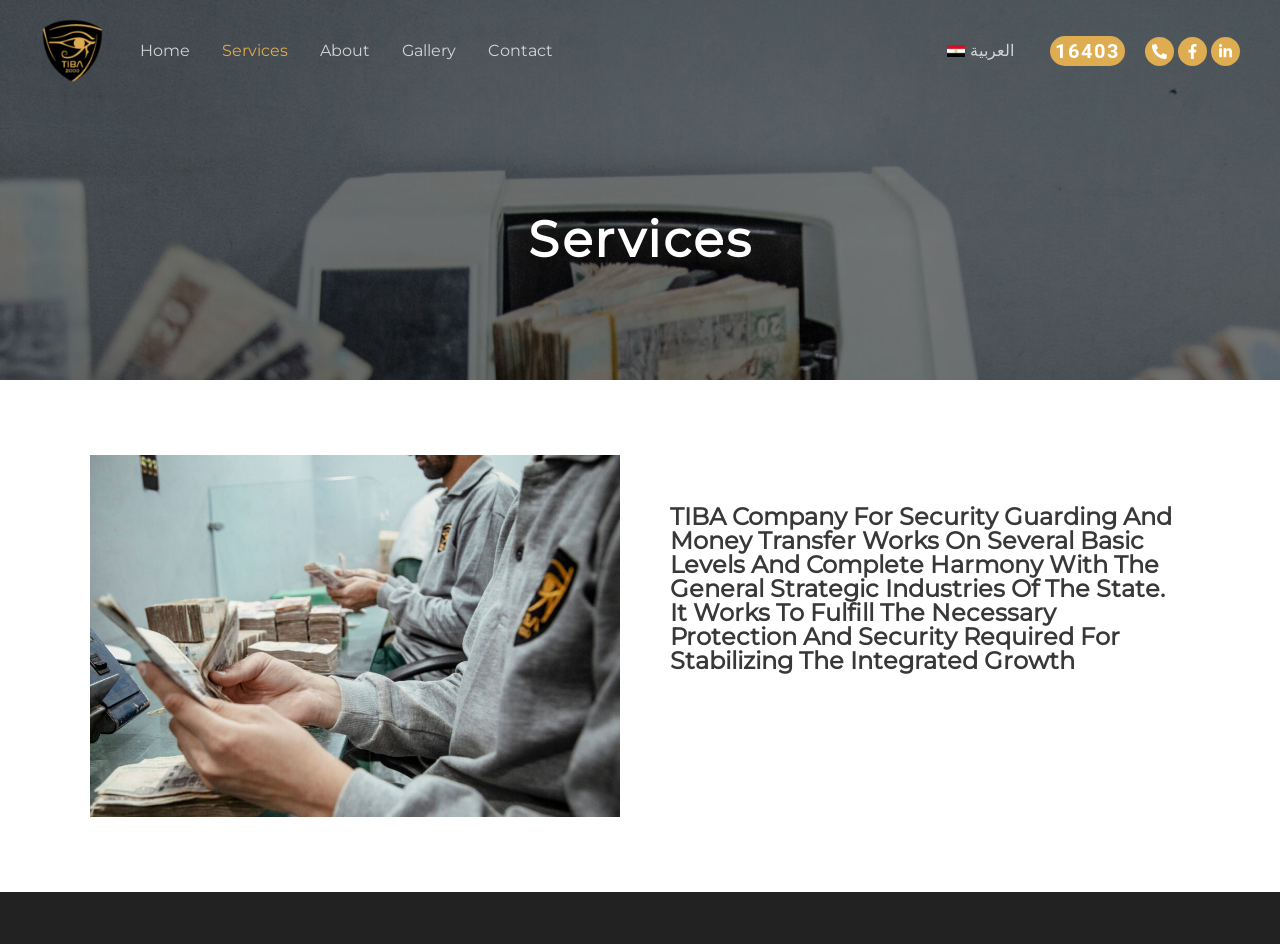Can you determine the bounding box coordinates of the area that needs to be clicked to fulfill the following instruction: "call the company"?

[0.895, 0.039, 0.917, 0.069]